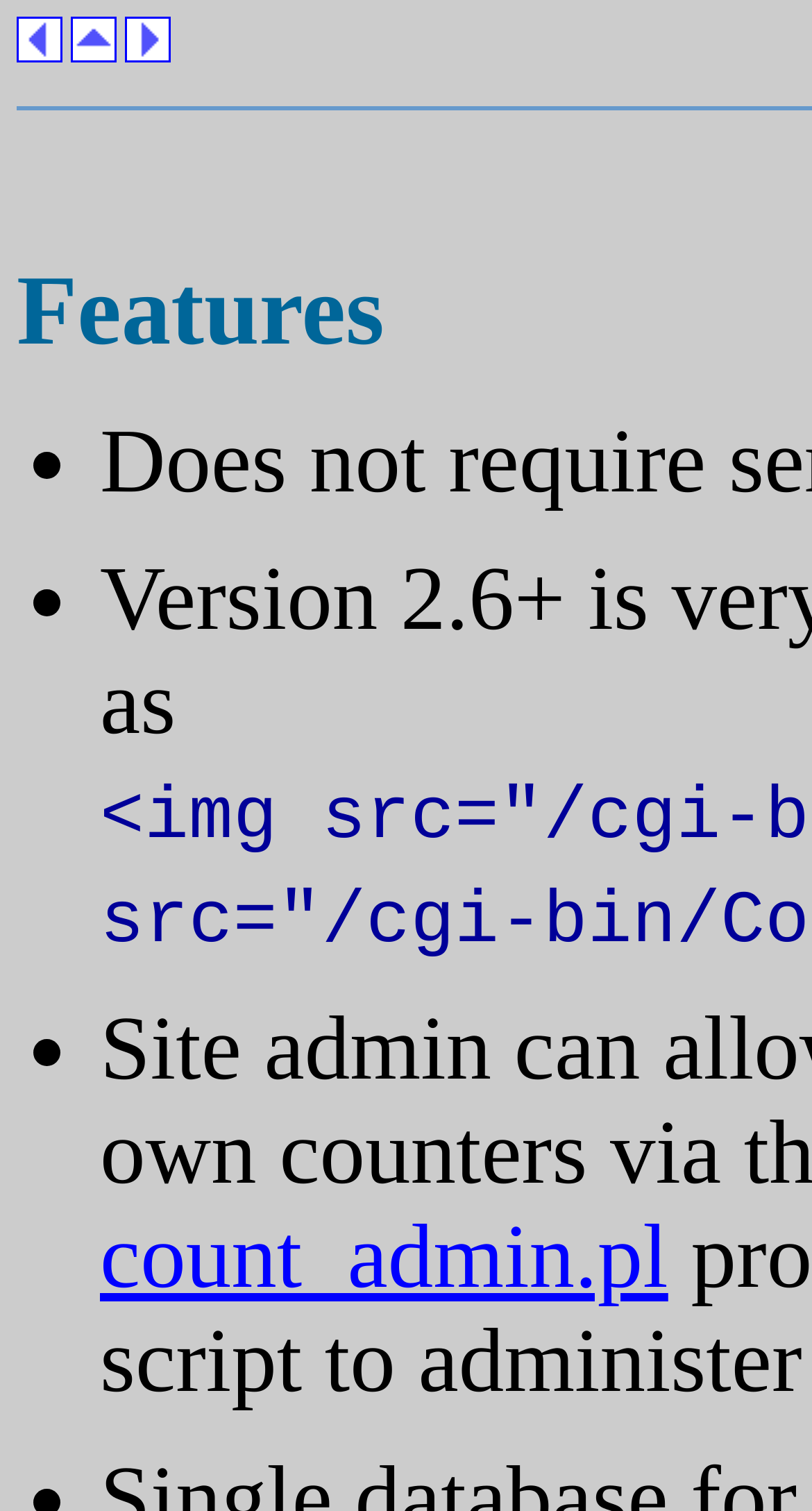Provide the bounding box coordinates, formatted as (top-left x, top-left y, bottom-right x, bottom-right y), with all values being floating point numbers between 0 and 1. Identify the bounding box of the UI element that matches the description: parent_node: Features

[0.087, 0.023, 0.144, 0.047]